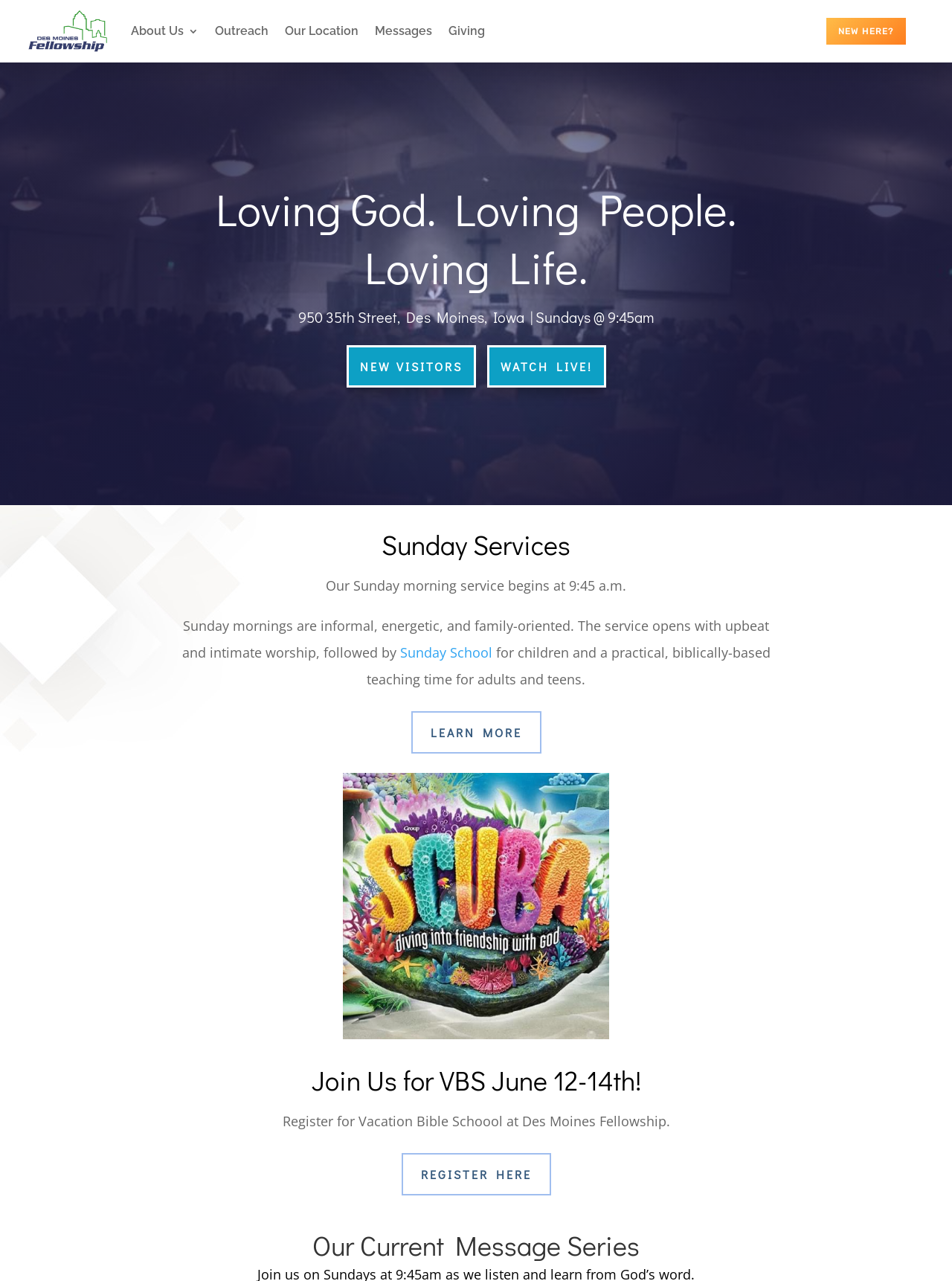Please determine the bounding box coordinates for the element that should be clicked to follow these instructions: "Explore Outreach programs".

[0.226, 0.002, 0.282, 0.046]